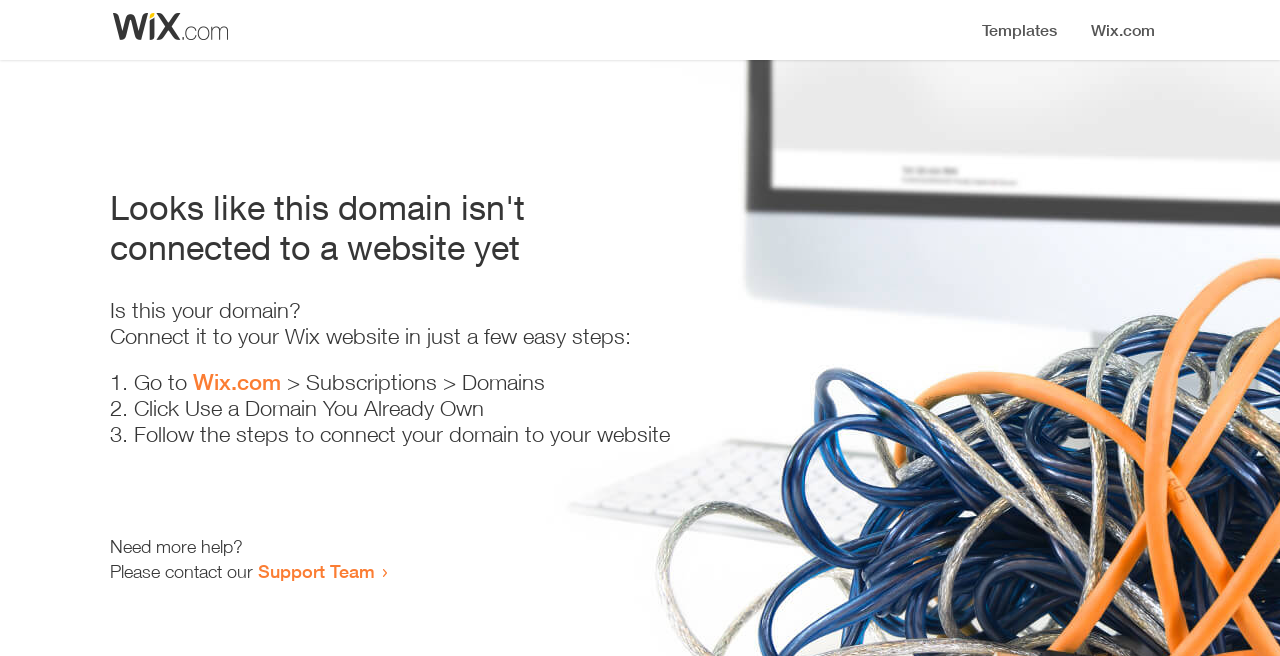What should I do if I need more help?
Please provide a comprehensive answer based on the contents of the image.

If I need more help, I should contact the Support Team, as indicated by the text 'Need more help? Please contact our Support Team'.